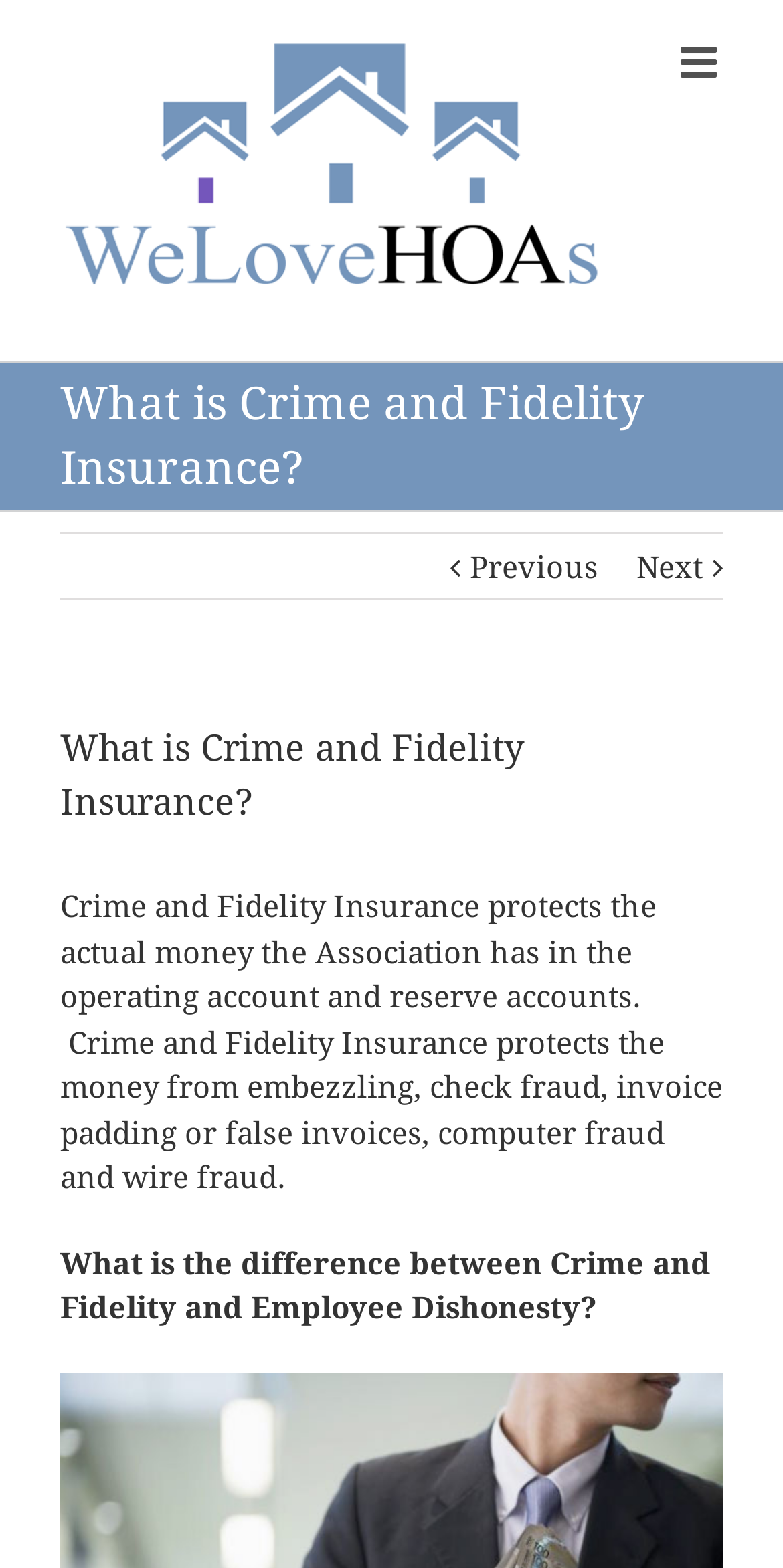What is the purpose of Crime and Fidelity Insurance?
Please look at the screenshot and answer using one word or phrase.

Protects from fraud and embezzlement